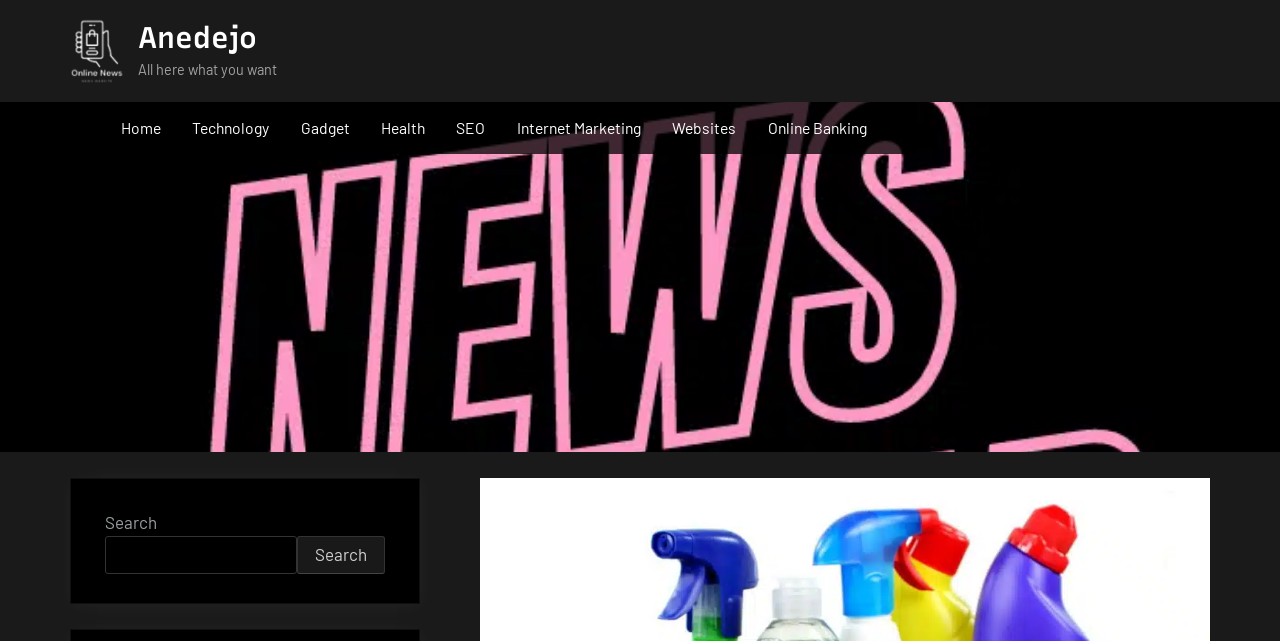What is the text above the primary menu?
Using the information from the image, answer the question thoroughly.

Above the primary menu, there is a static text that reads 'All here what you want'. This text is located at the top of the webpage, below the website's name and image.